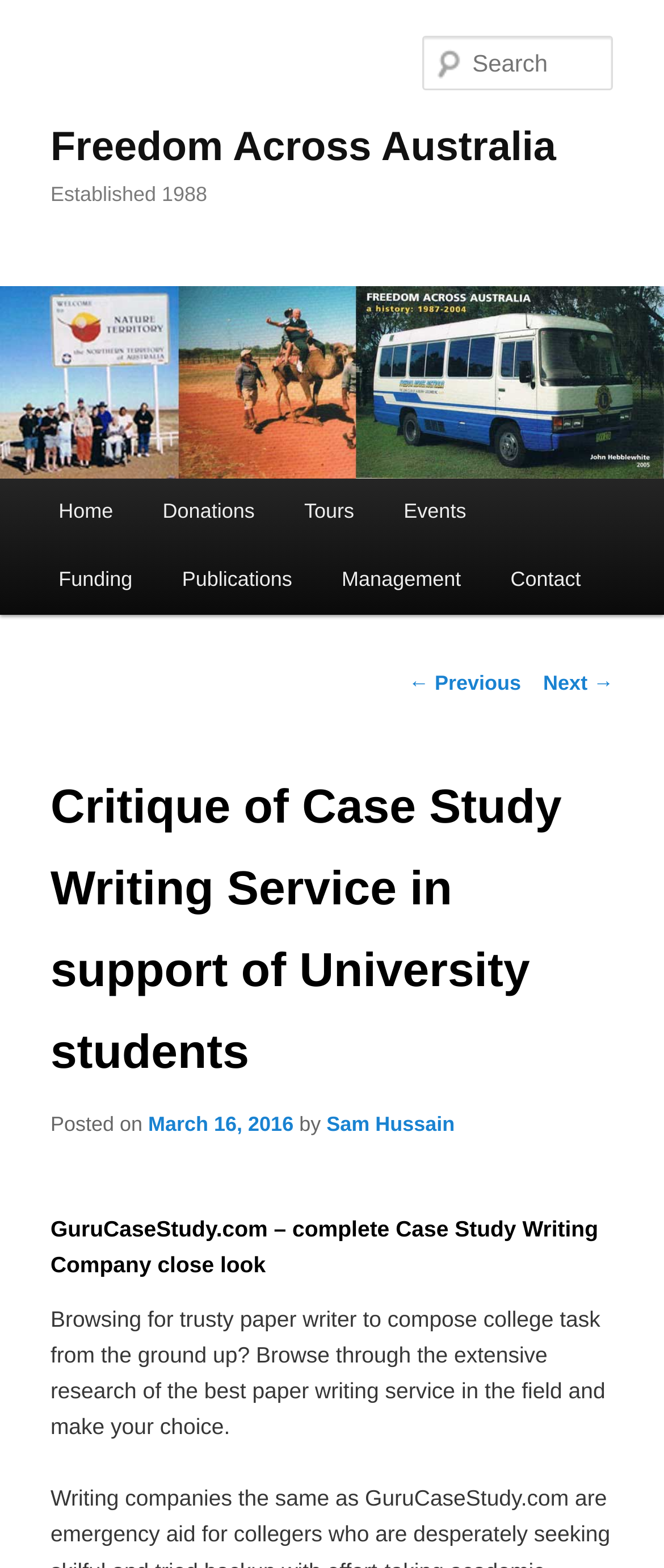Please determine the bounding box coordinates of the area that needs to be clicked to complete this task: 'View next post'. The coordinates must be four float numbers between 0 and 1, formatted as [left, top, right, bottom].

[0.818, 0.428, 0.924, 0.443]